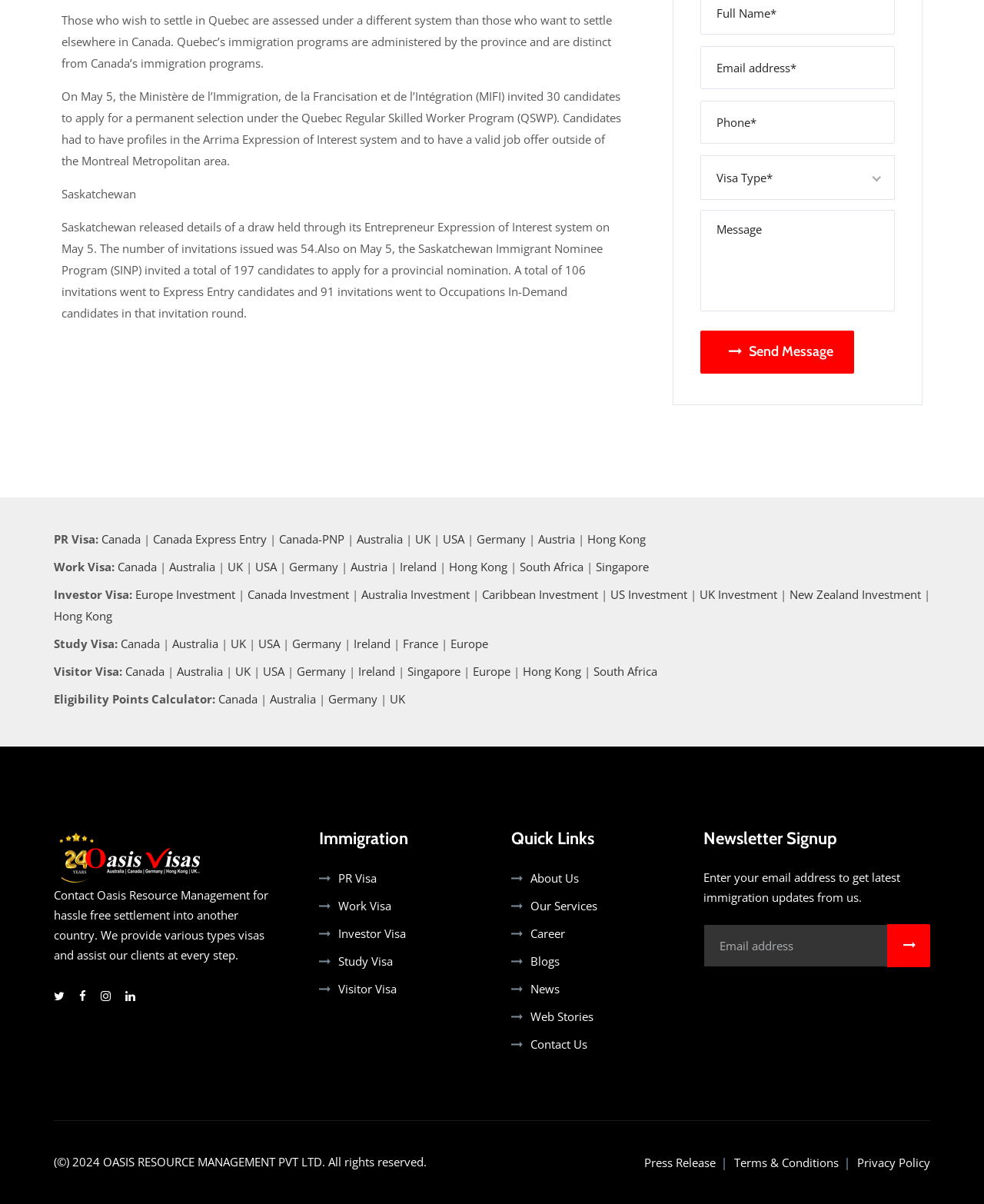Locate the bounding box coordinates of the area where you should click to accomplish the instruction: "Select visa type".

[0.712, 0.129, 0.909, 0.166]